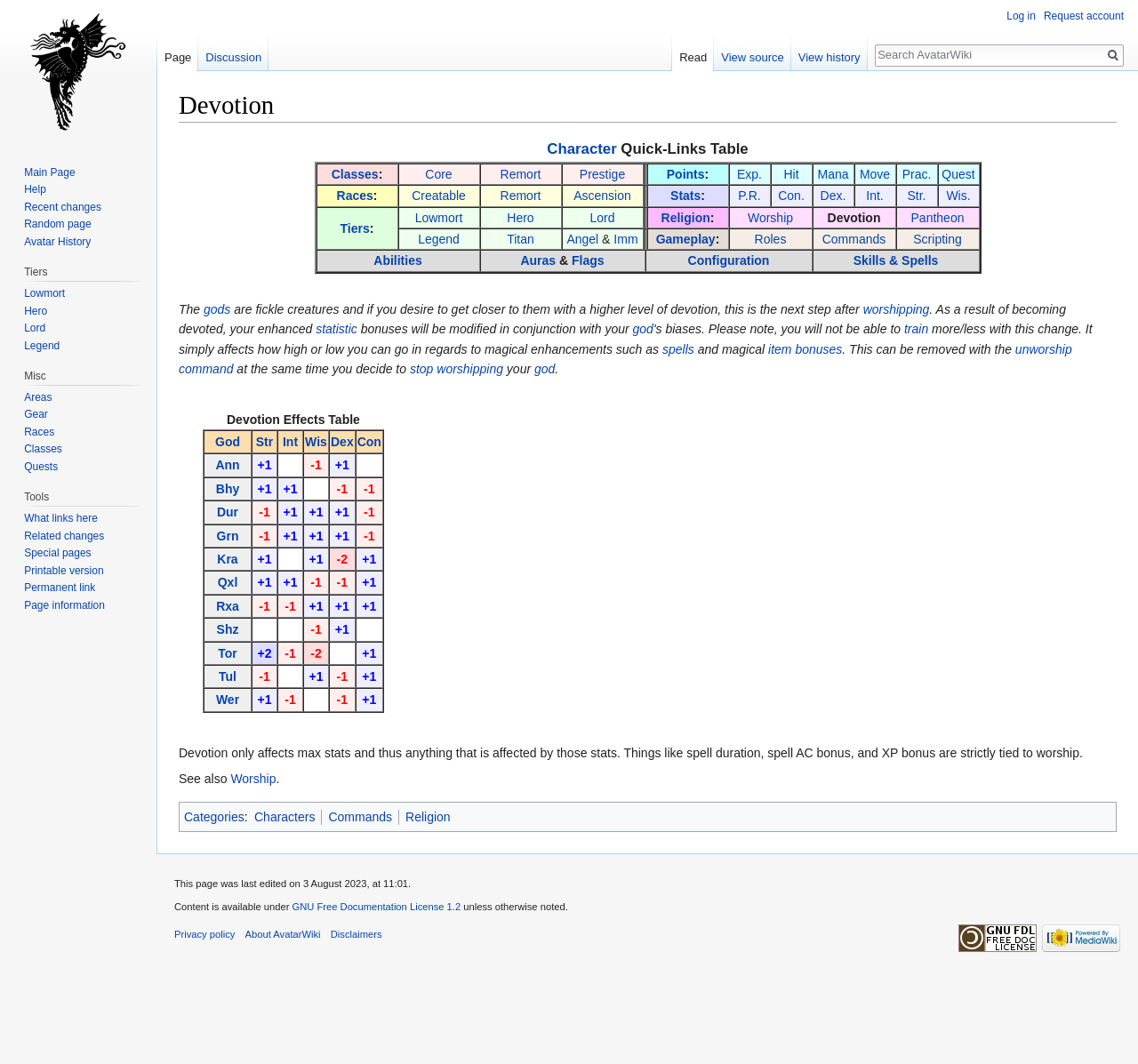Please find the bounding box coordinates of the element that you should click to achieve the following instruction: "Learn about Devotion". The coordinates should be presented as four float numbers between 0 and 1: [left, top, right, bottom].

[0.714, 0.194, 0.787, 0.215]